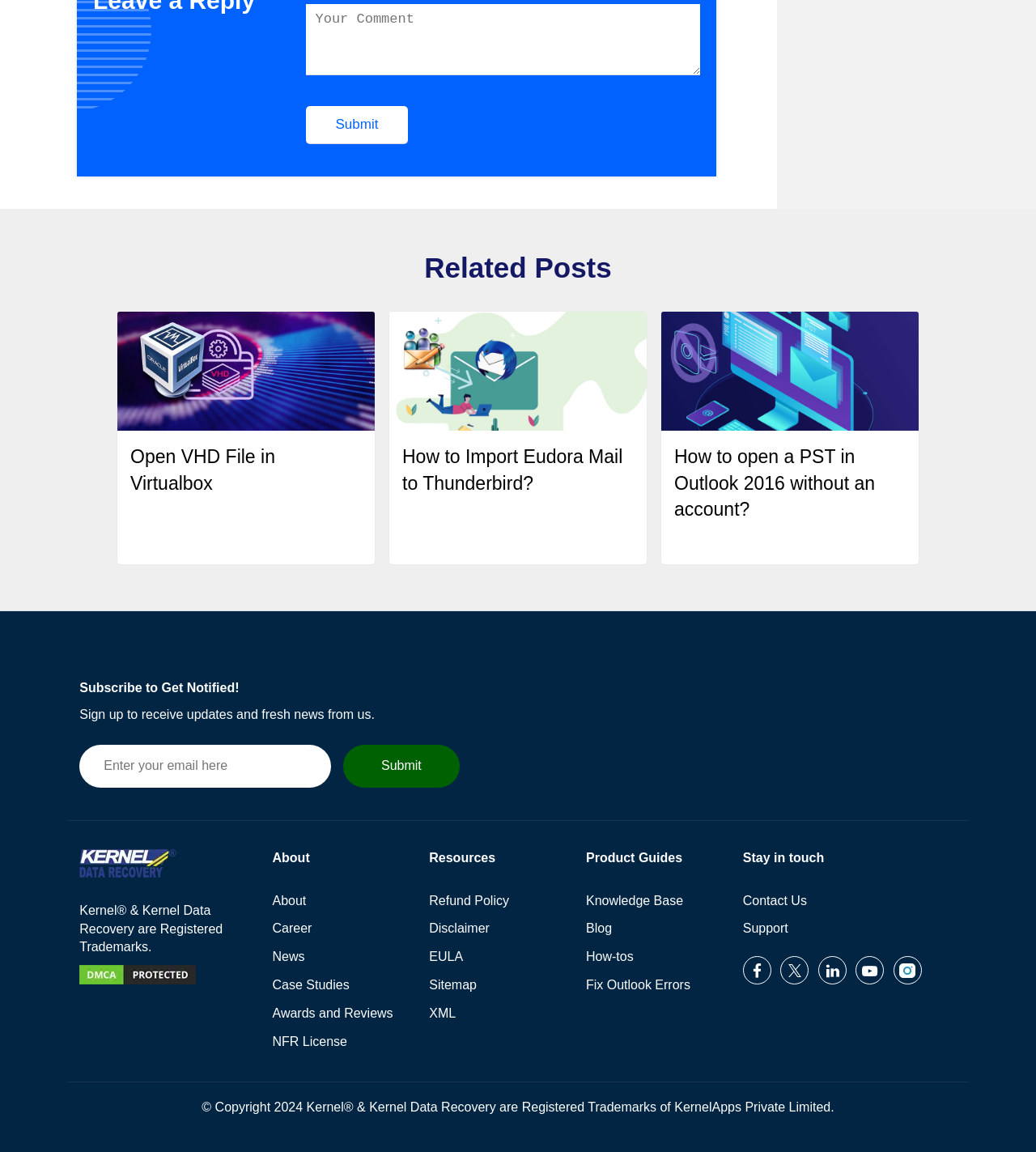Locate the bounding box coordinates of the element that needs to be clicked to carry out the instruction: "Enter email address". The coordinates should be given as four float numbers ranging from 0 to 1, i.e., [left, top, right, bottom].

[0.077, 0.646, 0.32, 0.684]